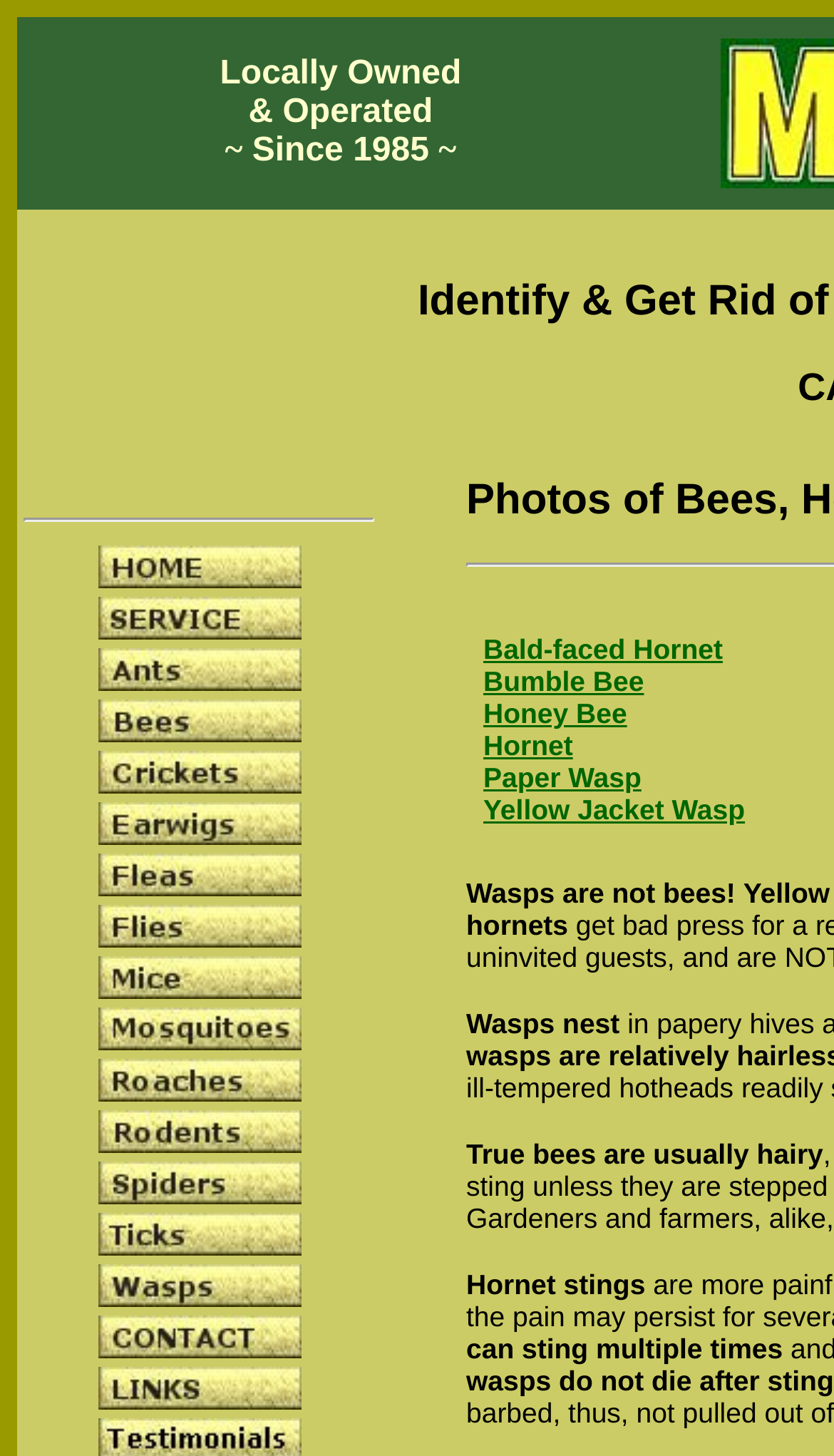What is a characteristic of true bees?
Based on the image, answer the question with as much detail as possible.

A characteristic of true bees can be found in the StaticText element that contains the text 'True bees are usually hairy'. This text indicates that true bees are typically hairy.